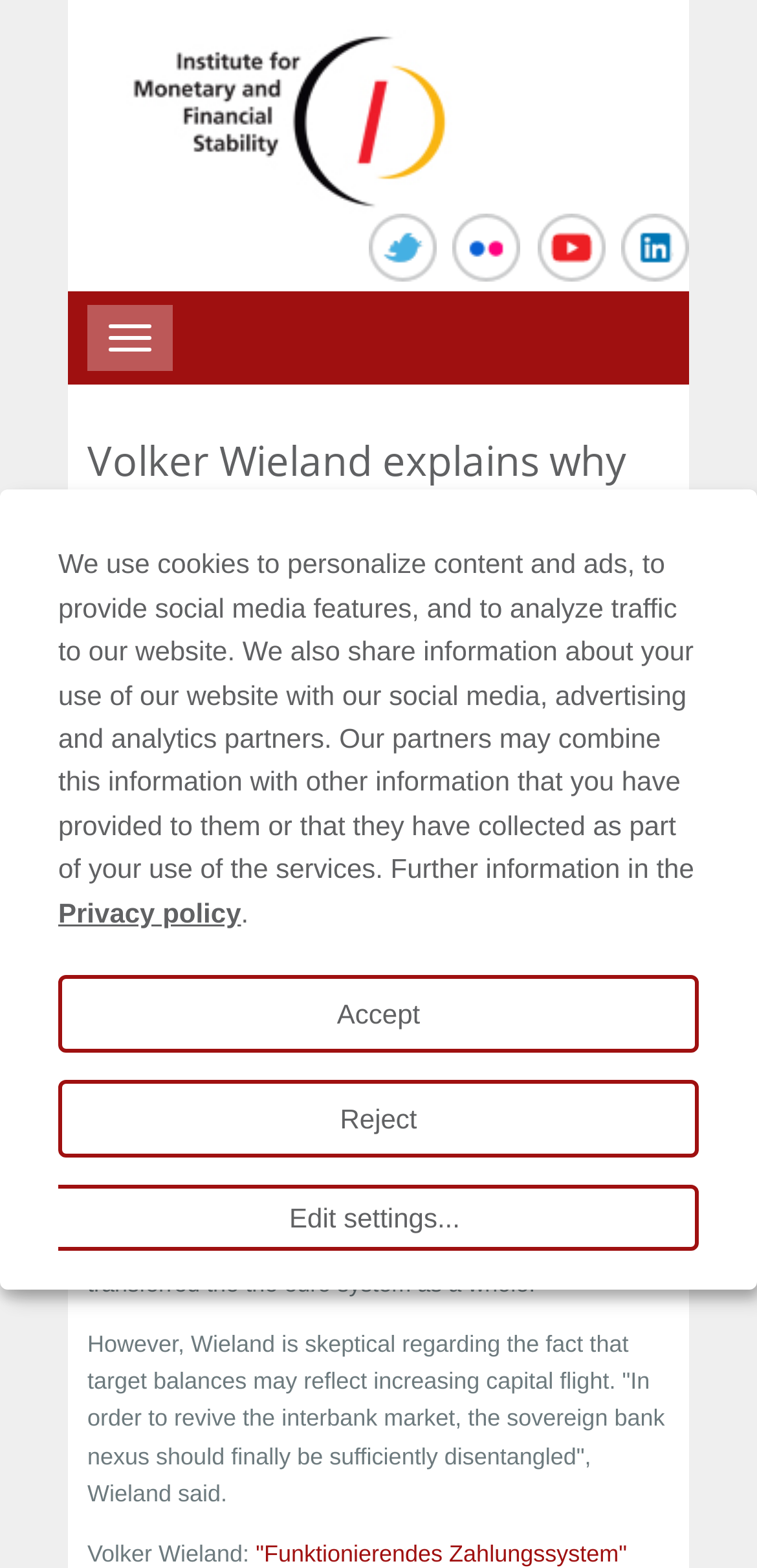Give a concise answer using one word or a phrase to the following question:
What is the risk associated with target balances?

Loss in case a state leaves the monetary union